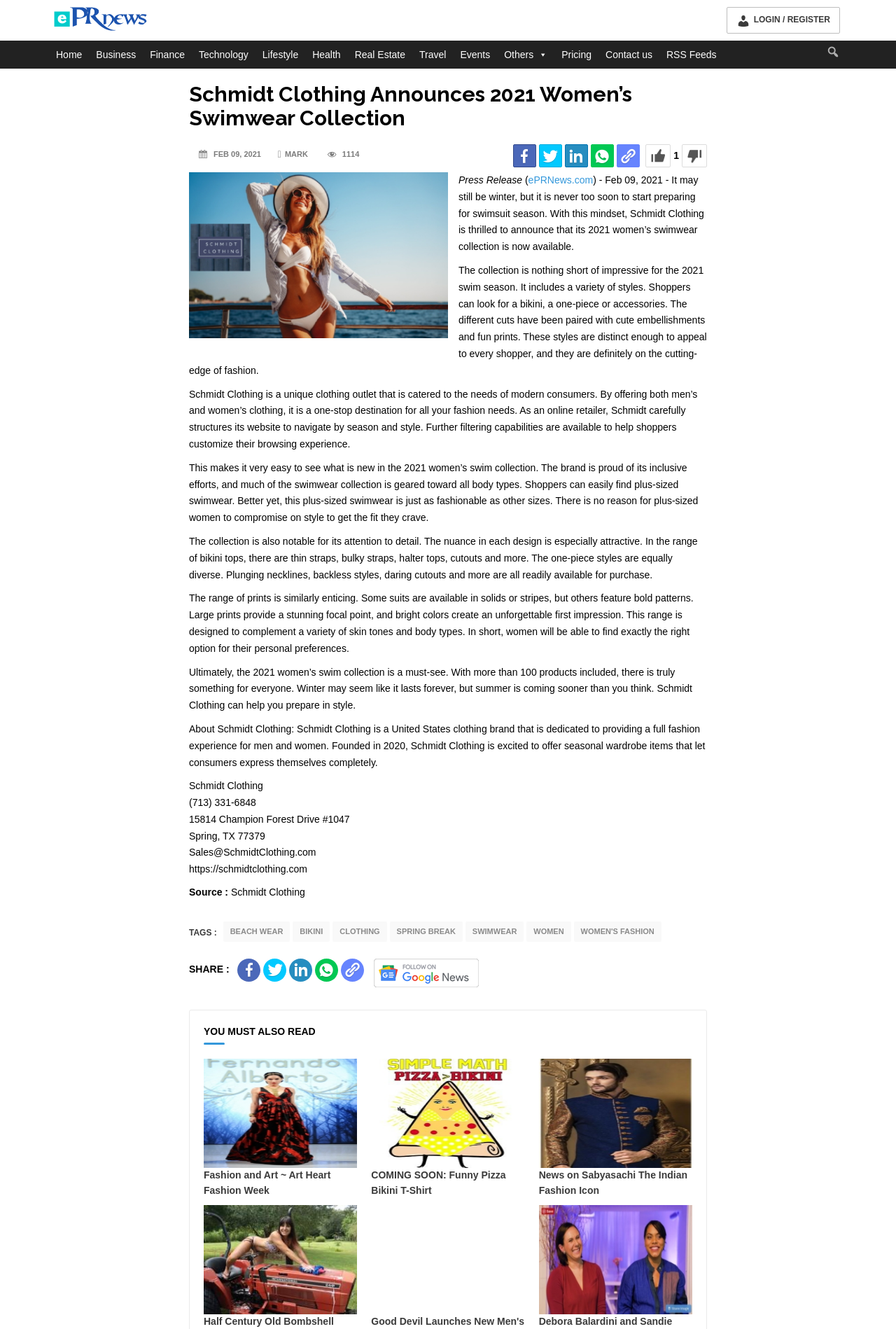How many products are included in the 2021 women's swim collection?
Please provide a comprehensive answer based on the contents of the image.

I found the answer by reading the last paragraph of the article which states that the collection includes more than 100 products.